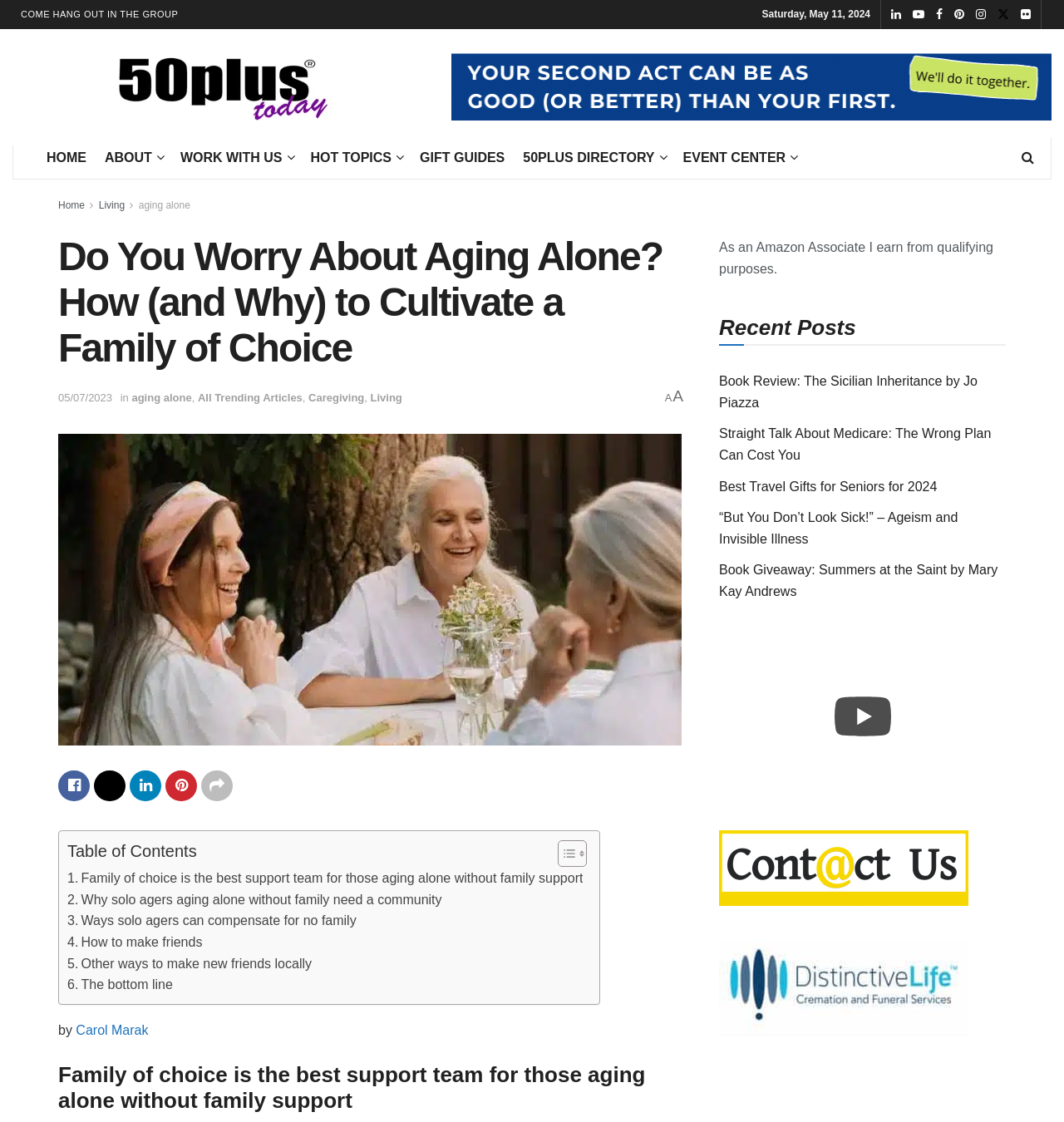Offer a meticulous description of the webpage's structure and content.

This webpage is about solo agers and aging alone, with a focus on cultivating a community for support. At the top, there is a link to join a group, followed by the date "Saturday, May 11, 2024" and a small image. Below this, there are several links to various articles and resources, including a top-rated senior lifestyle magazine.

The main content of the page is an article titled "Do You Worry About Aging Alone? How (and Why) to Cultivate a Family of Choice." The article is divided into sections, with headings and links to related topics such as caregiving, living, and trending articles. There are also several images throughout the article.

On the right side of the page, there is a navigation menu with links to different sections of the website, including "Home," "About," "Work with Us," and "Hot Topics." Below this, there are links to various categories, such as "Gift Guides" and "Event Center."

At the bottom of the page, there is a table of contents with links to different sections of the article. Below this, there are several links to related articles, including "Book Review: The Sicilian Inheritance by Jo Piazza" and "Best Travel Gifts for Seniors for 2024." There is also a YouTube video and a link to a website called "Distinctive Life."

Throughout the page, there are several images, including icons and logos, as well as a few small images scattered throughout the article. The overall layout is organized and easy to navigate, with clear headings and concise text.